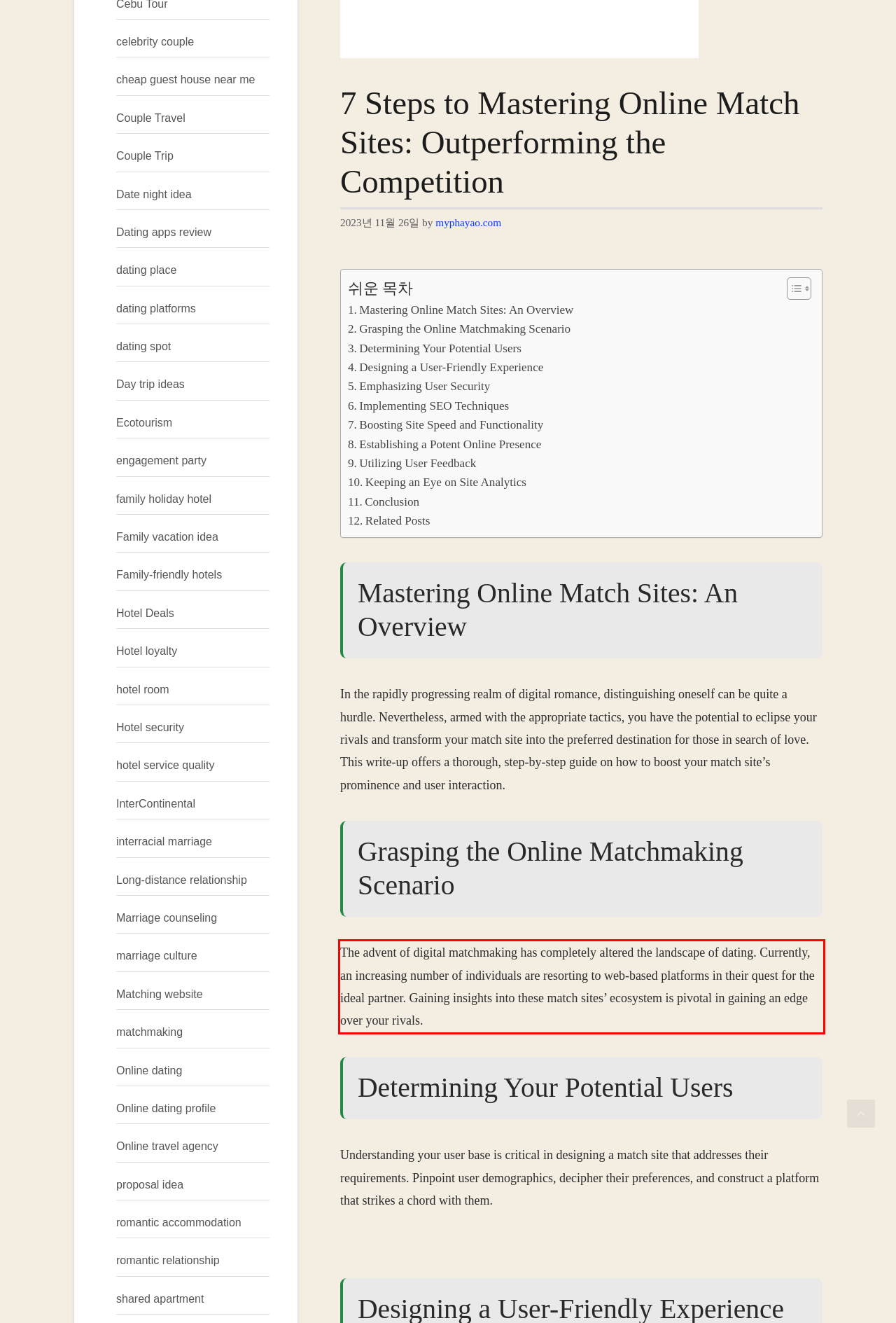Given a webpage screenshot with a red bounding box, perform OCR to read and deliver the text enclosed by the red bounding box.

The advent of digital matchmaking has completely altered the landscape of dating. Currently, an increasing number of individuals are resorting to web-based platforms in their quest for the ideal partner. Gaining insights into these match sites’ ecosystem is pivotal in gaining an edge over your rivals.